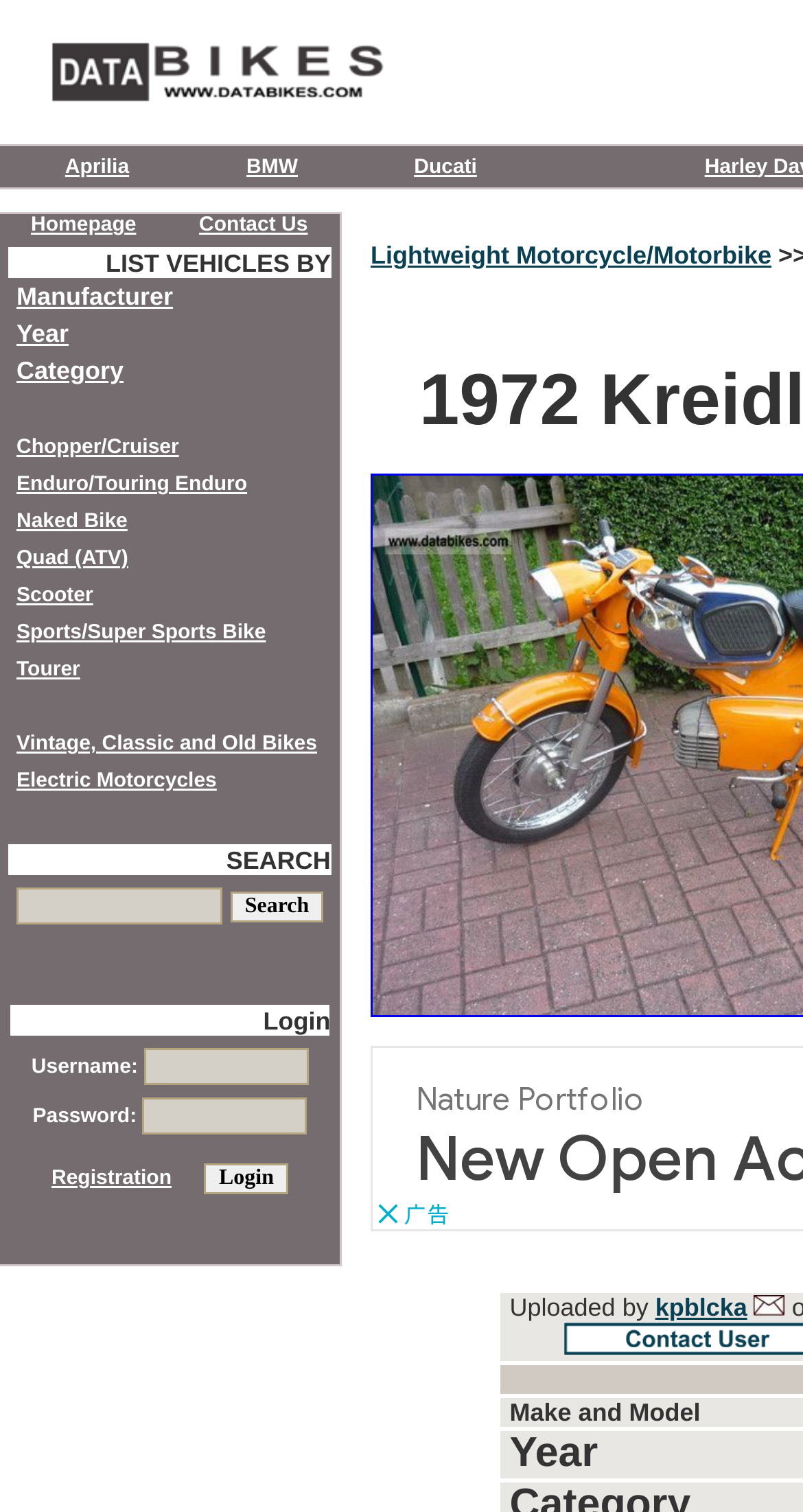Determine the webpage's heading and output its text content.

1972 Kreidler RS Lightweight Motorcycle